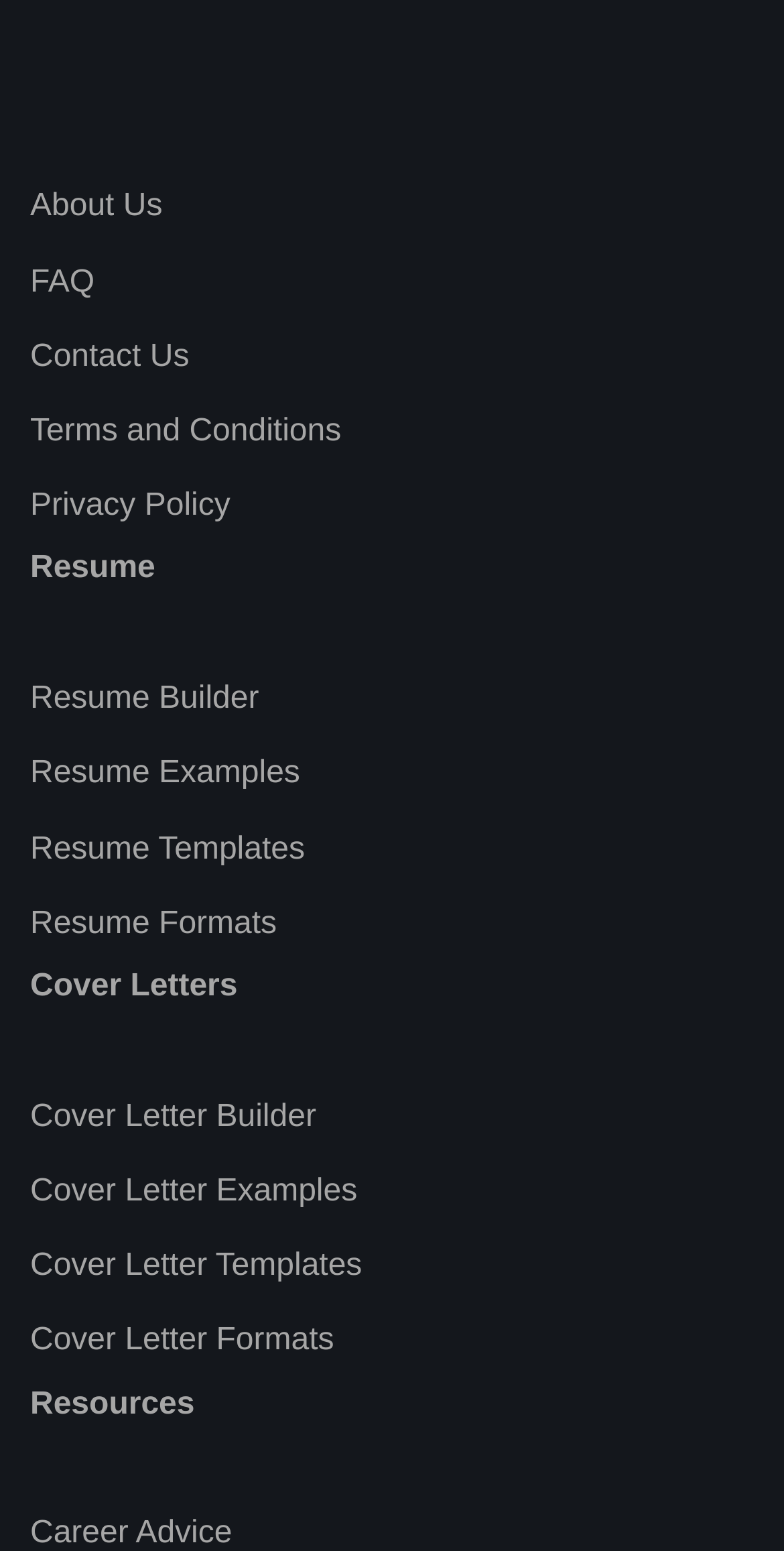Locate the bounding box of the UI element described in the following text: "Cover Letter Templates".

[0.038, 0.805, 0.462, 0.827]